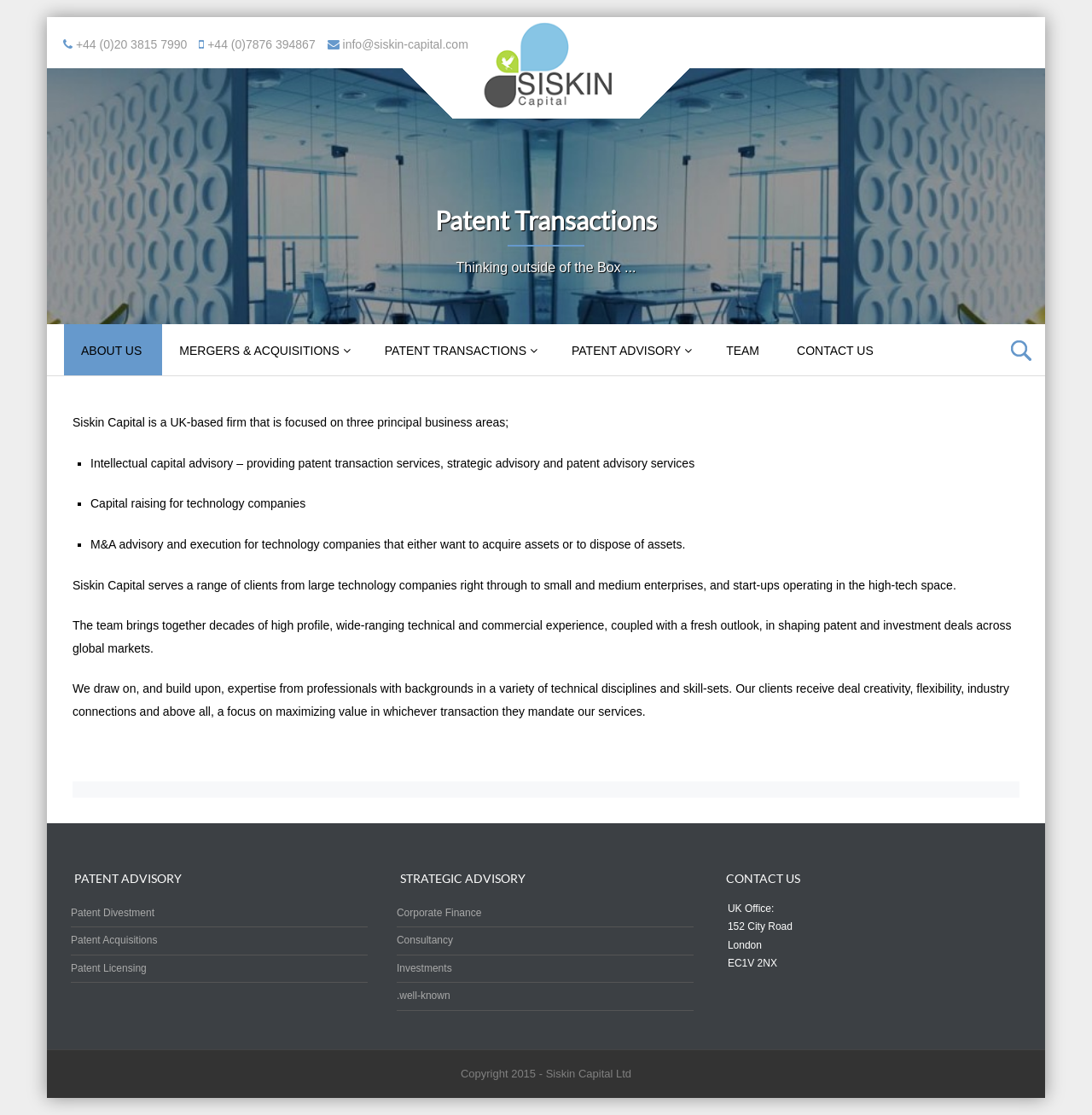Highlight the bounding box coordinates of the element that should be clicked to carry out the following instruction: "Call the office phone number". The coordinates must be given as four float numbers ranging from 0 to 1, i.e., [left, top, right, bottom].

[0.066, 0.034, 0.171, 0.046]